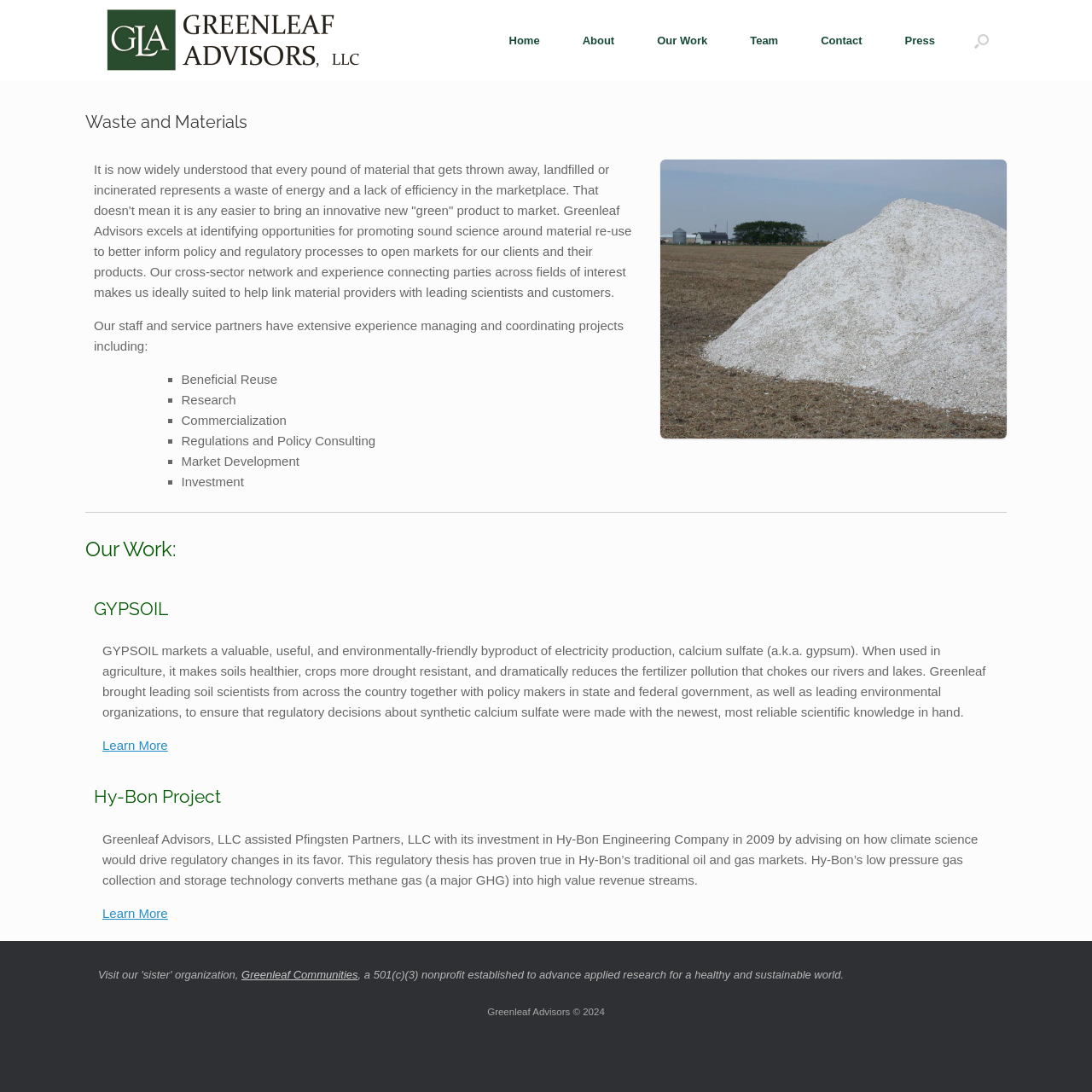Please give a succinct answer using a single word or phrase:
How many projects are showcased on the webpage?

2